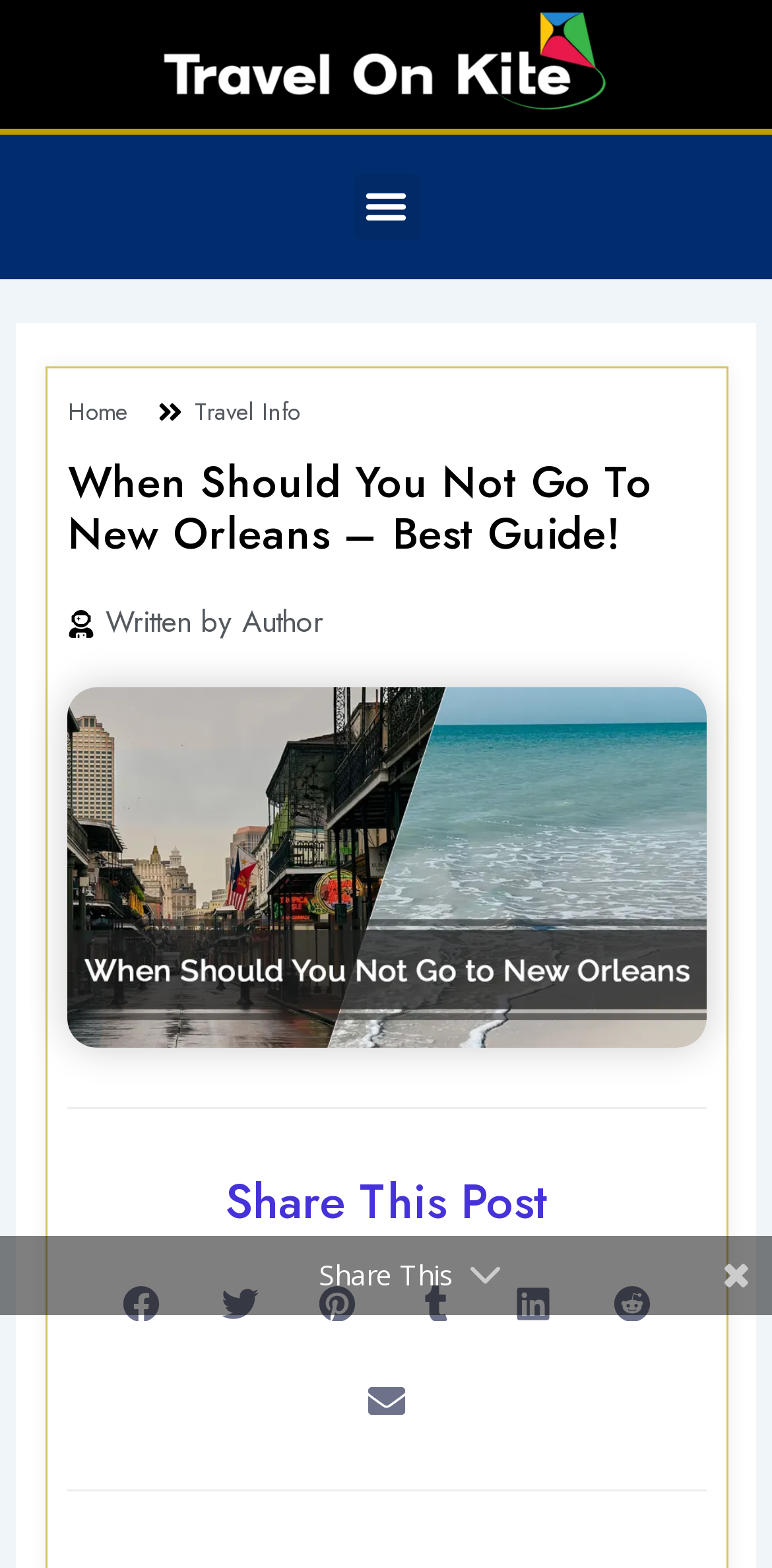How many social media platforms can you share this post on?
Ensure your answer is thorough and detailed.

The webpage has a 'Share This Post' section with buttons to share on Facebook, Twitter, Pinterest, Tumblr, LinkedIn, Reddit, and Email, which are 7 social media platforms.